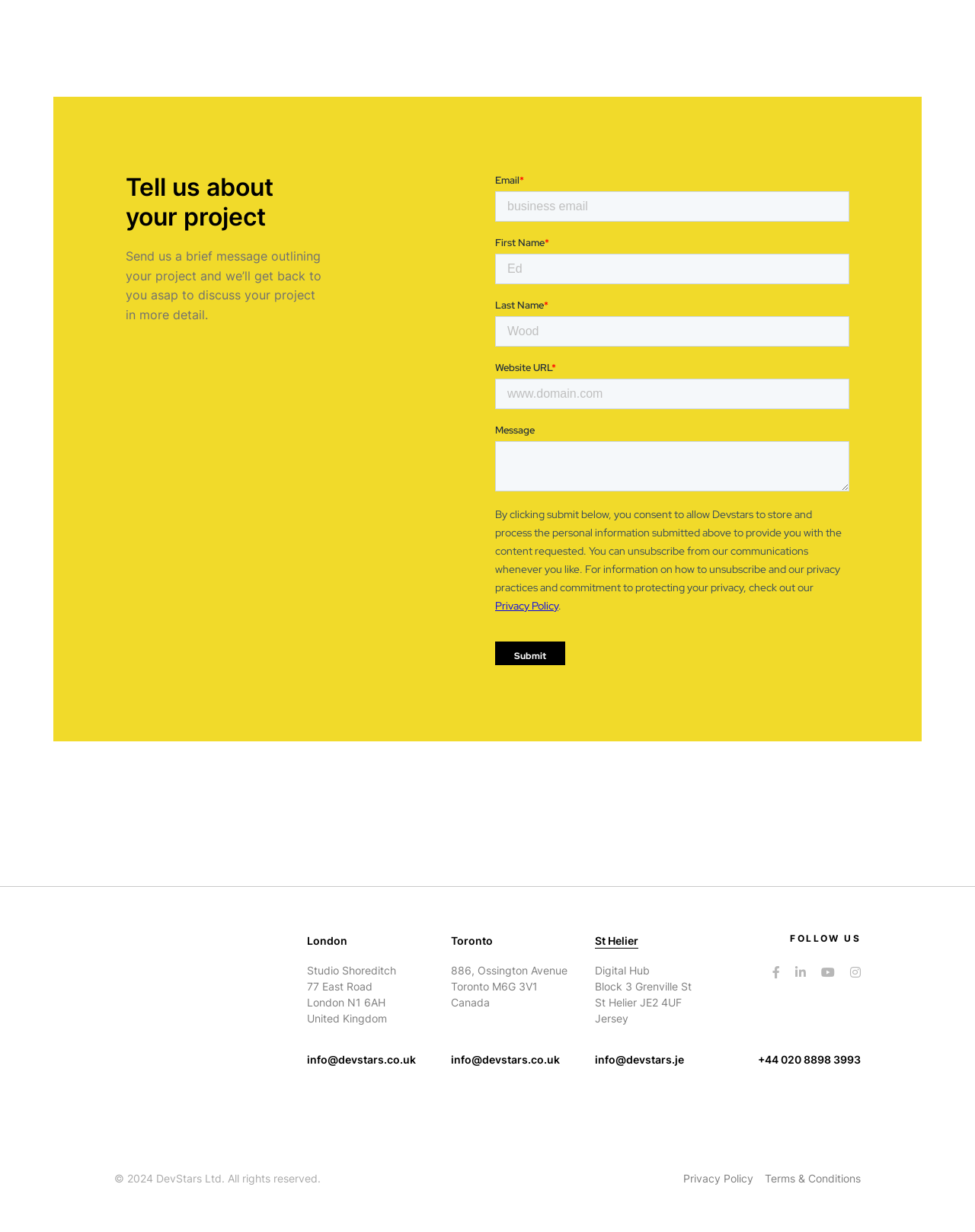Find the bounding box coordinates for the area you need to click to carry out the instruction: "Click the logo". The coordinates should be four float numbers between 0 and 1, indicated as [left, top, right, bottom].

[0.545, 0.891, 0.614, 0.925]